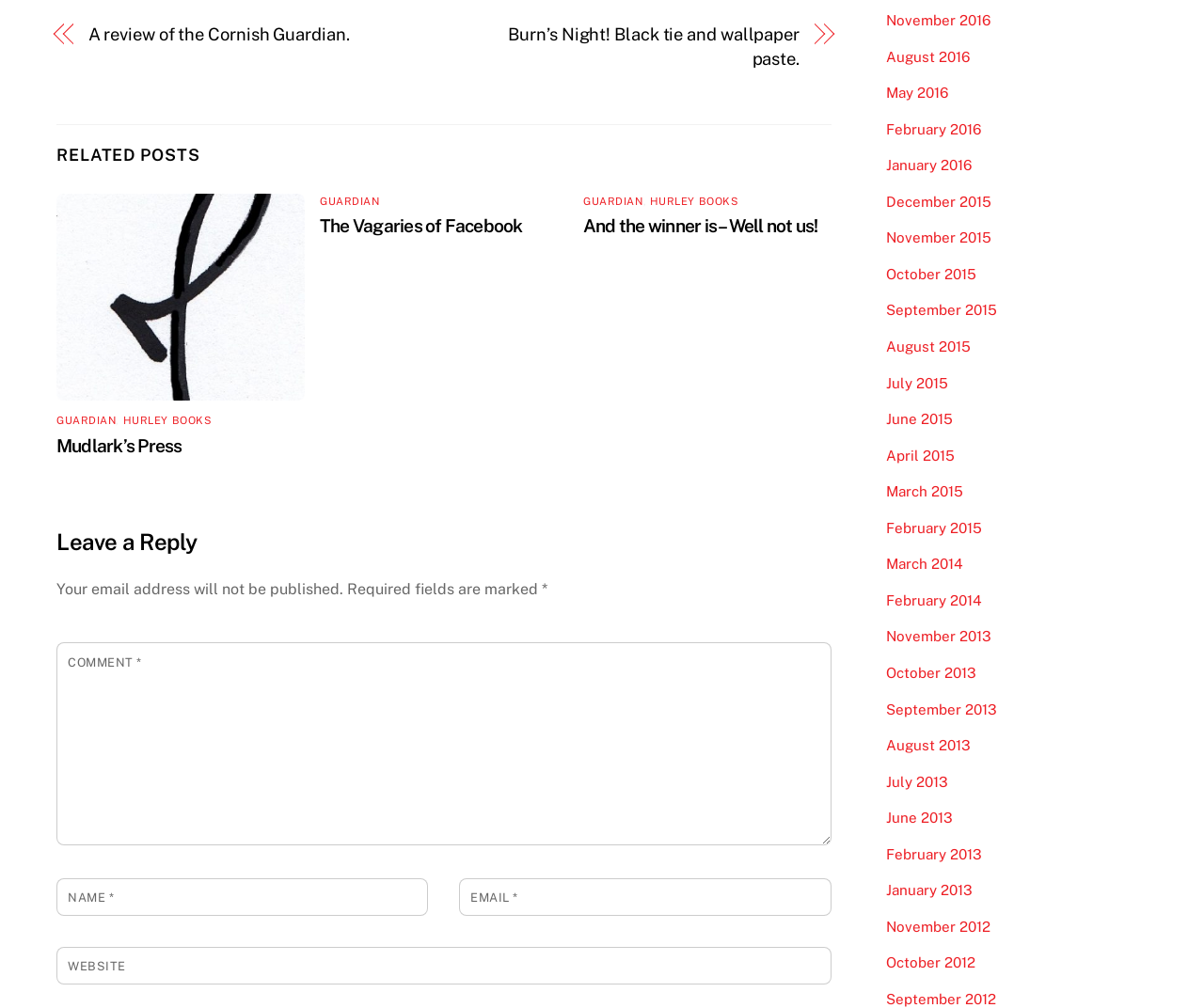Please answer the following query using a single word or phrase: 
How many months are listed in the archive section?

30